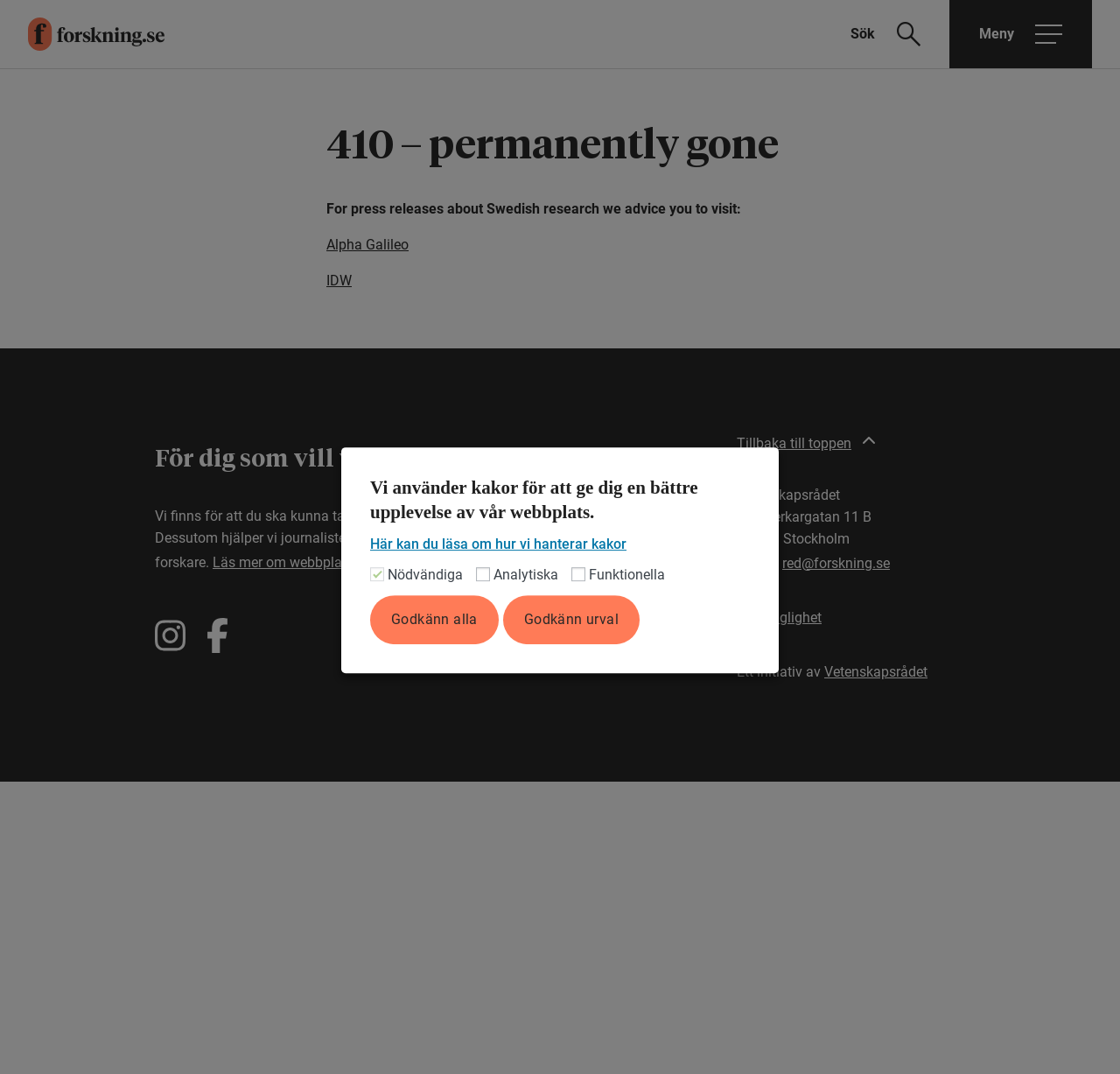Respond to the following question with a brief word or phrase:
What social media platforms does this website have a presence on?

Instagram and Facebook